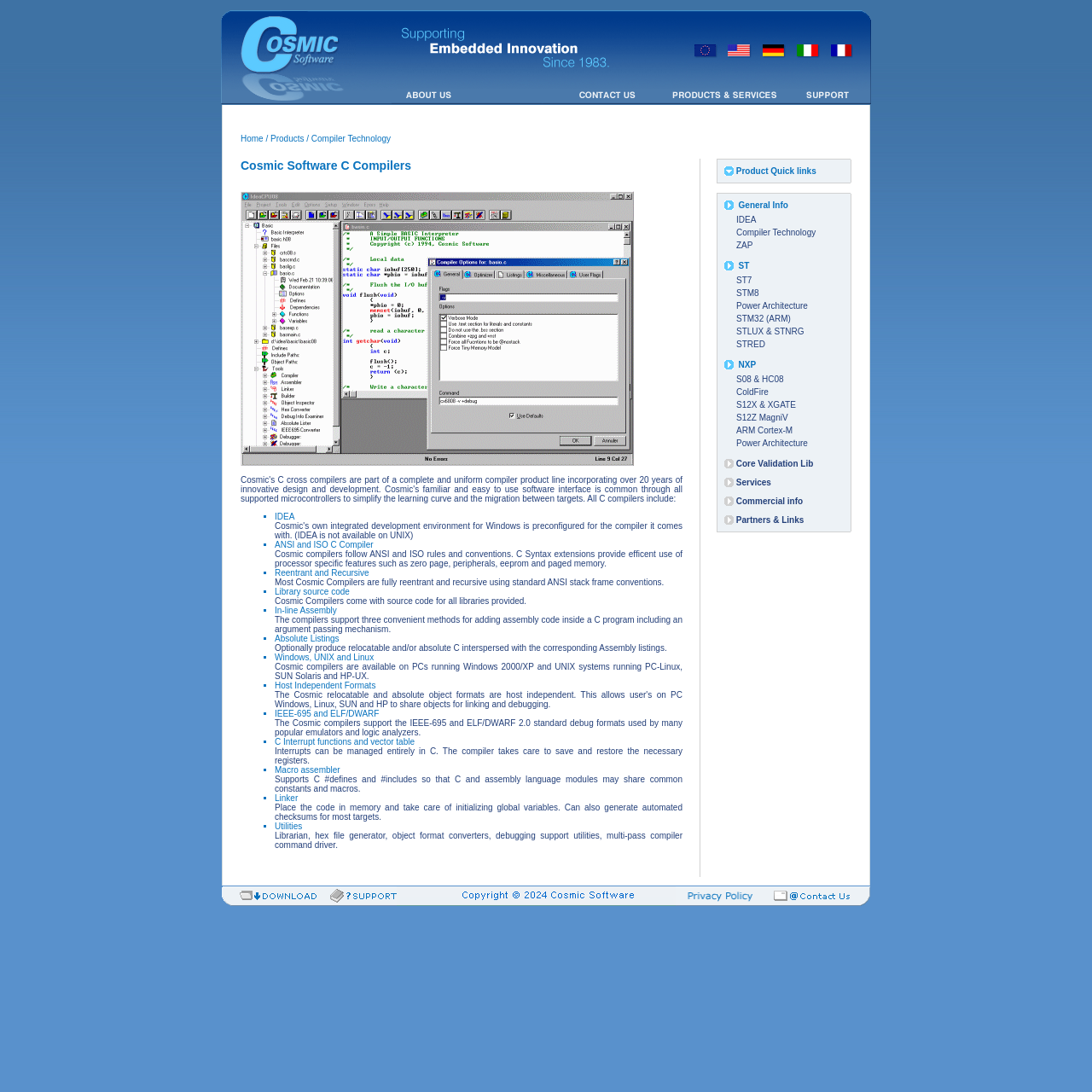Identify and provide the bounding box coordinates of the UI element described: "alt="Cosmic US" name="Image8"". The coordinates should be formatted as [left, top, right, bottom], with each number being a float between 0 and 1.

[0.661, 0.059, 0.692, 0.073]